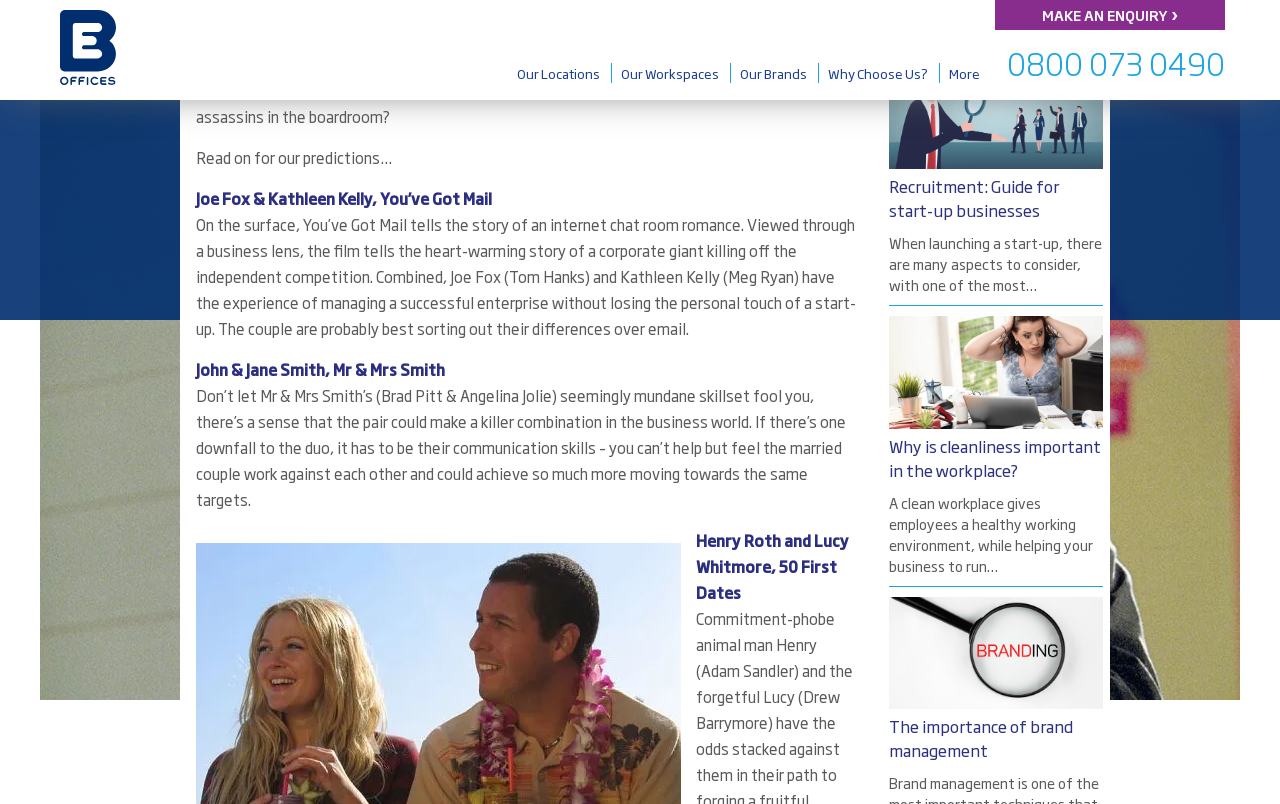Locate the bounding box coordinates of the clickable region necessary to complete the following instruction: "Click on 'BE Offices' link". Provide the coordinates in the format of four float numbers between 0 and 1, i.e., [left, top, right, bottom].

[0.031, 0.094, 0.098, 0.124]